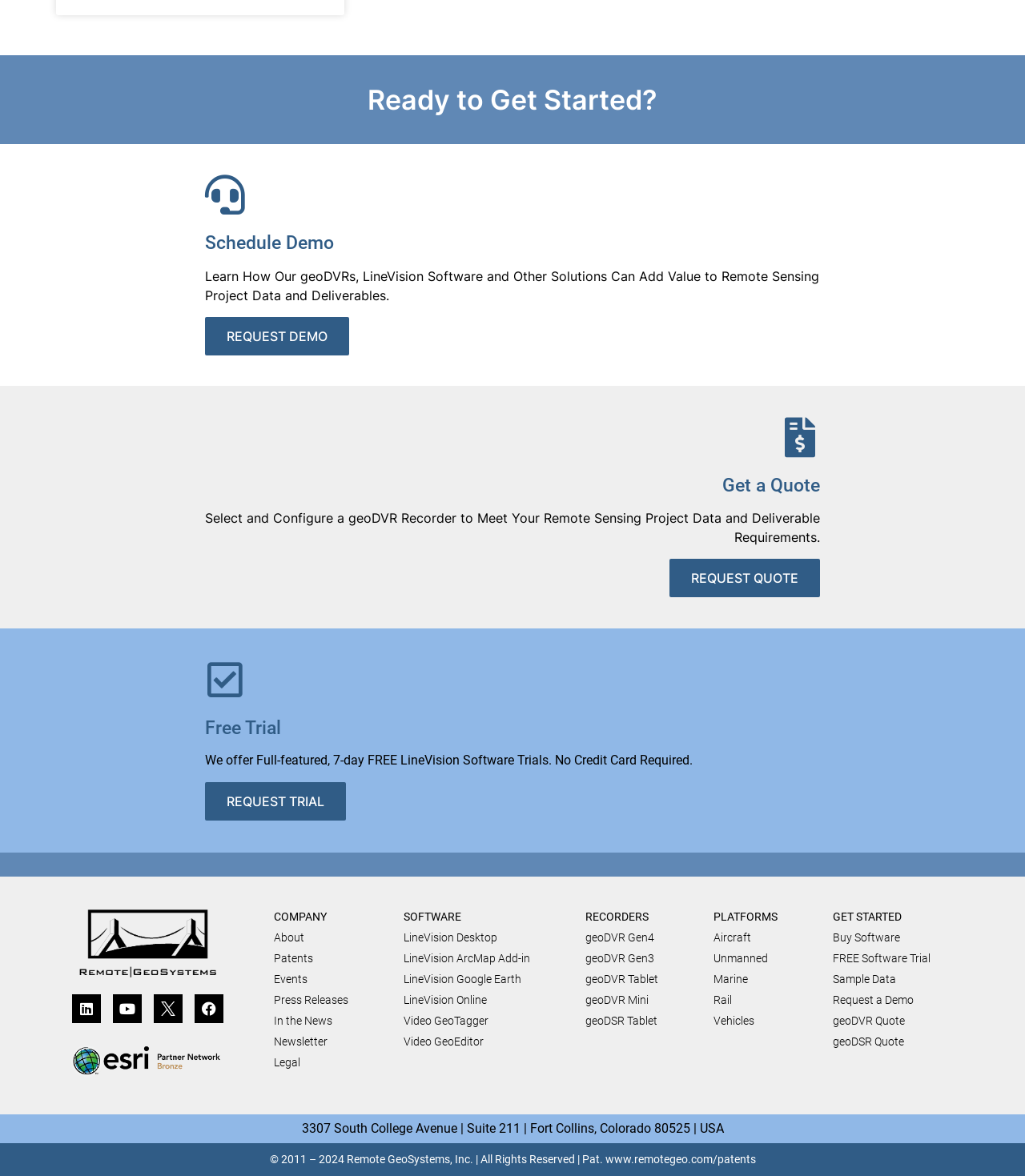Determine the bounding box coordinates of the target area to click to execute the following instruction: "Learn about the company."

[0.268, 0.79, 0.34, 0.804]